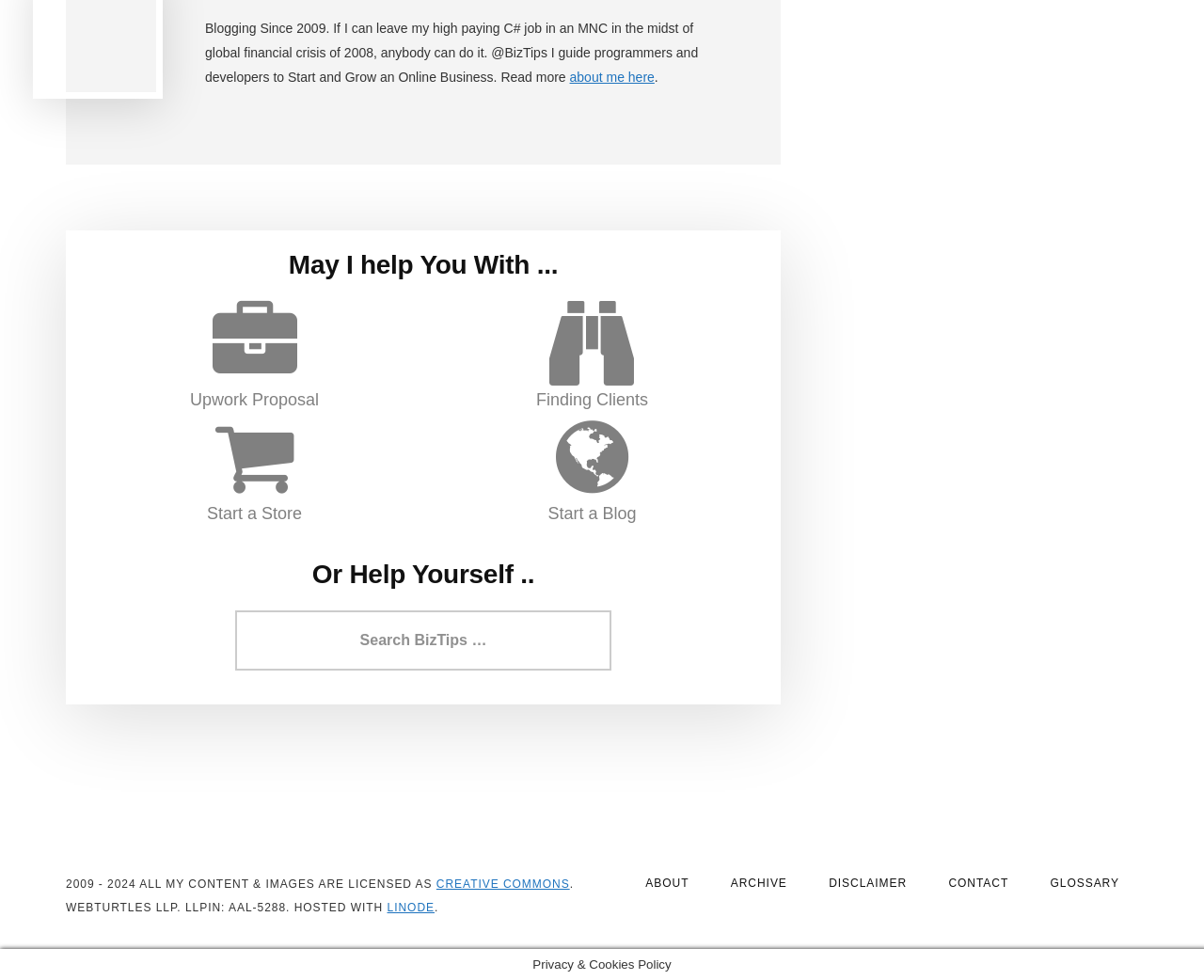Please locate the bounding box coordinates of the region I need to click to follow this instruction: "search for a topic".

[0.195, 0.622, 0.508, 0.684]